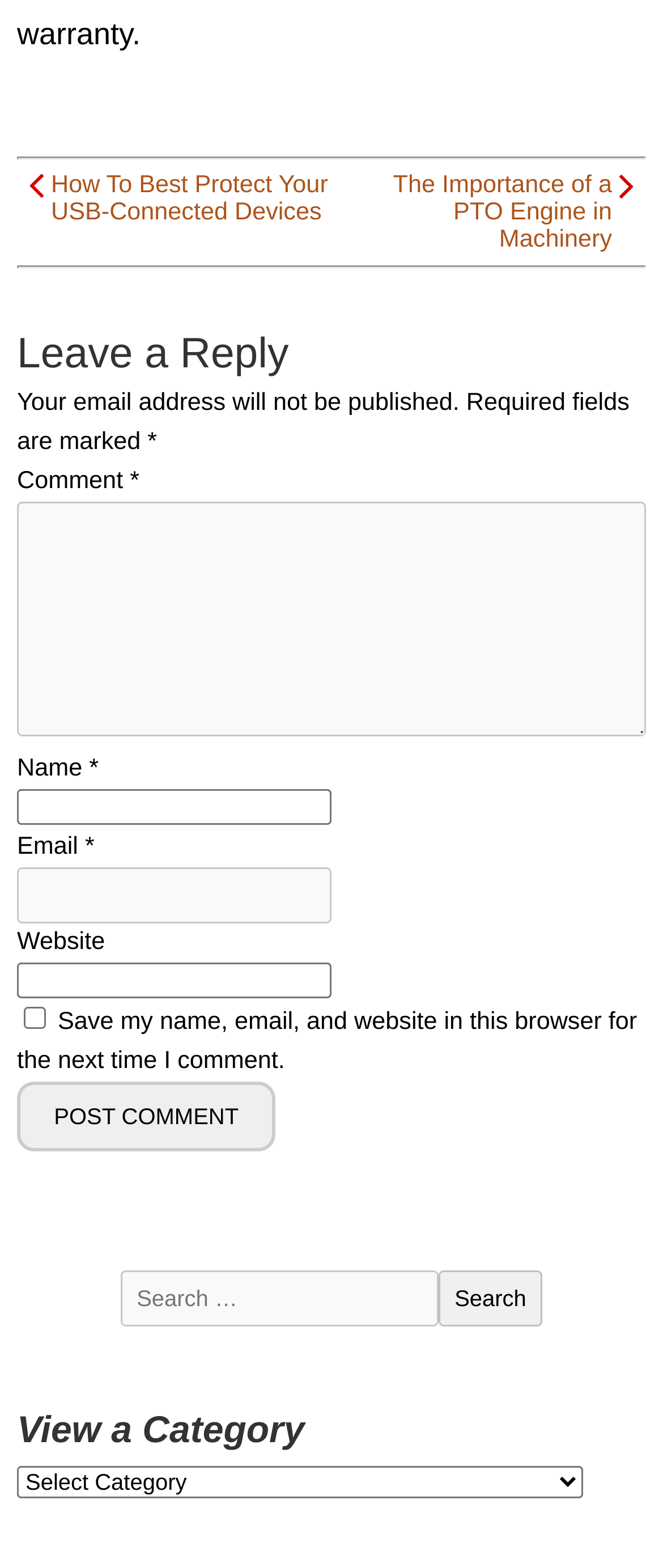What is the purpose of the search box at the bottom of the page?
Refer to the image and provide a one-word or short phrase answer.

To search the website